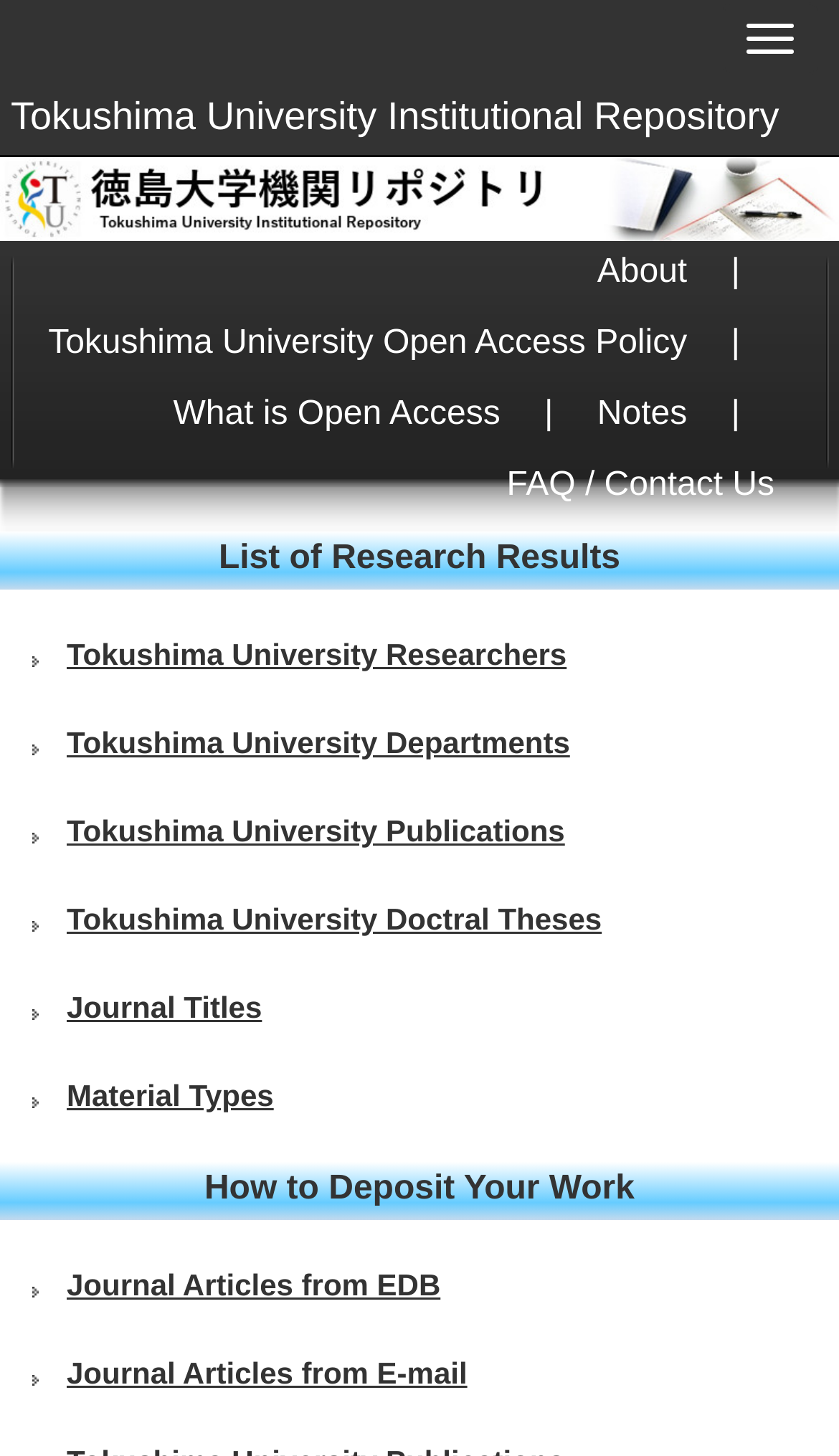Find the bounding box coordinates for the HTML element described in this sentence: "Tokushima University Publications". Provide the coordinates as four float numbers between 0 and 1, in the format [left, top, right, bottom].

[0.0, 0.556, 1.0, 0.587]